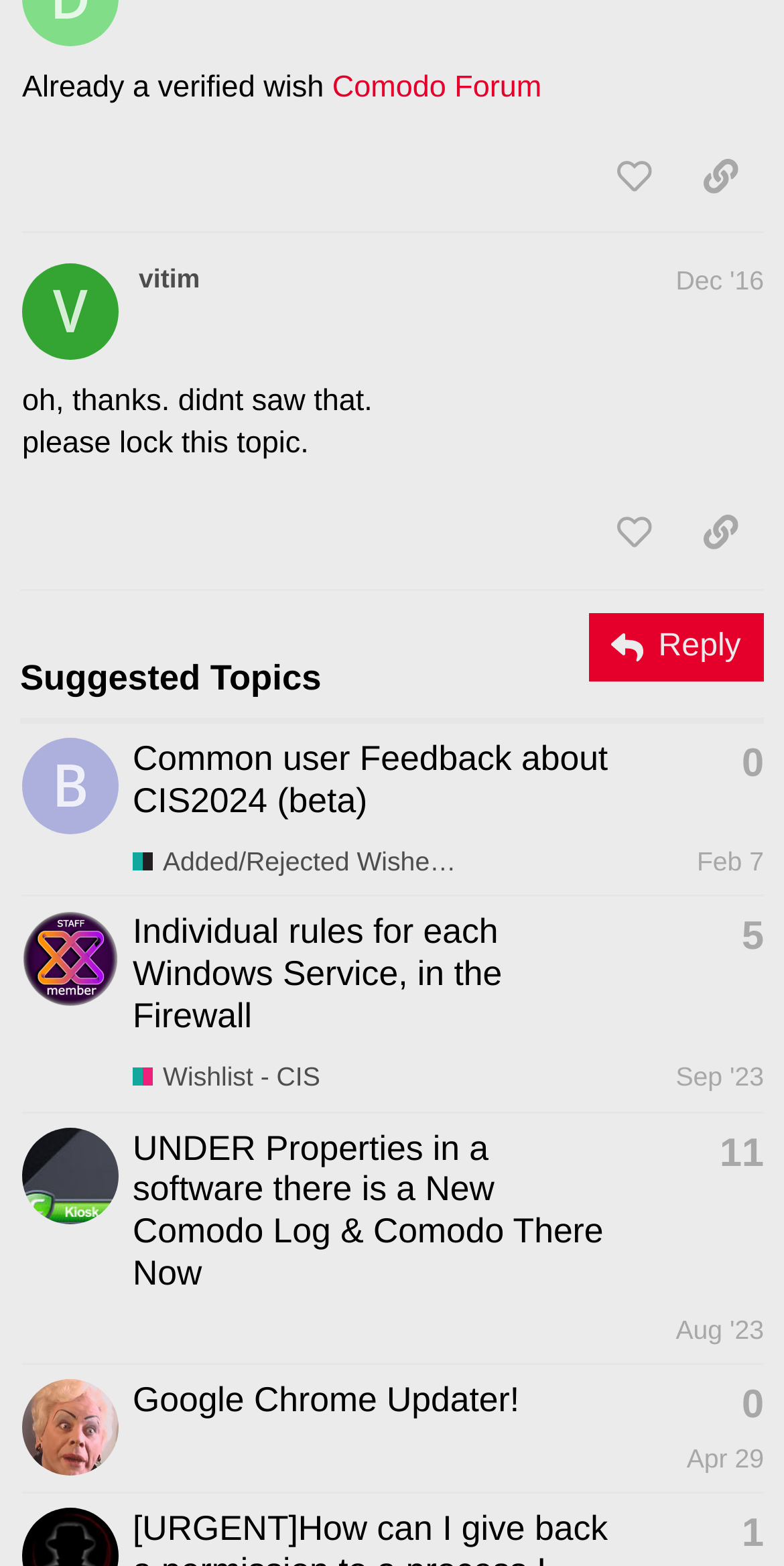How many topics are suggested in the 'Suggested Topics' section?
Using the image as a reference, answer the question with a short word or phrase.

4